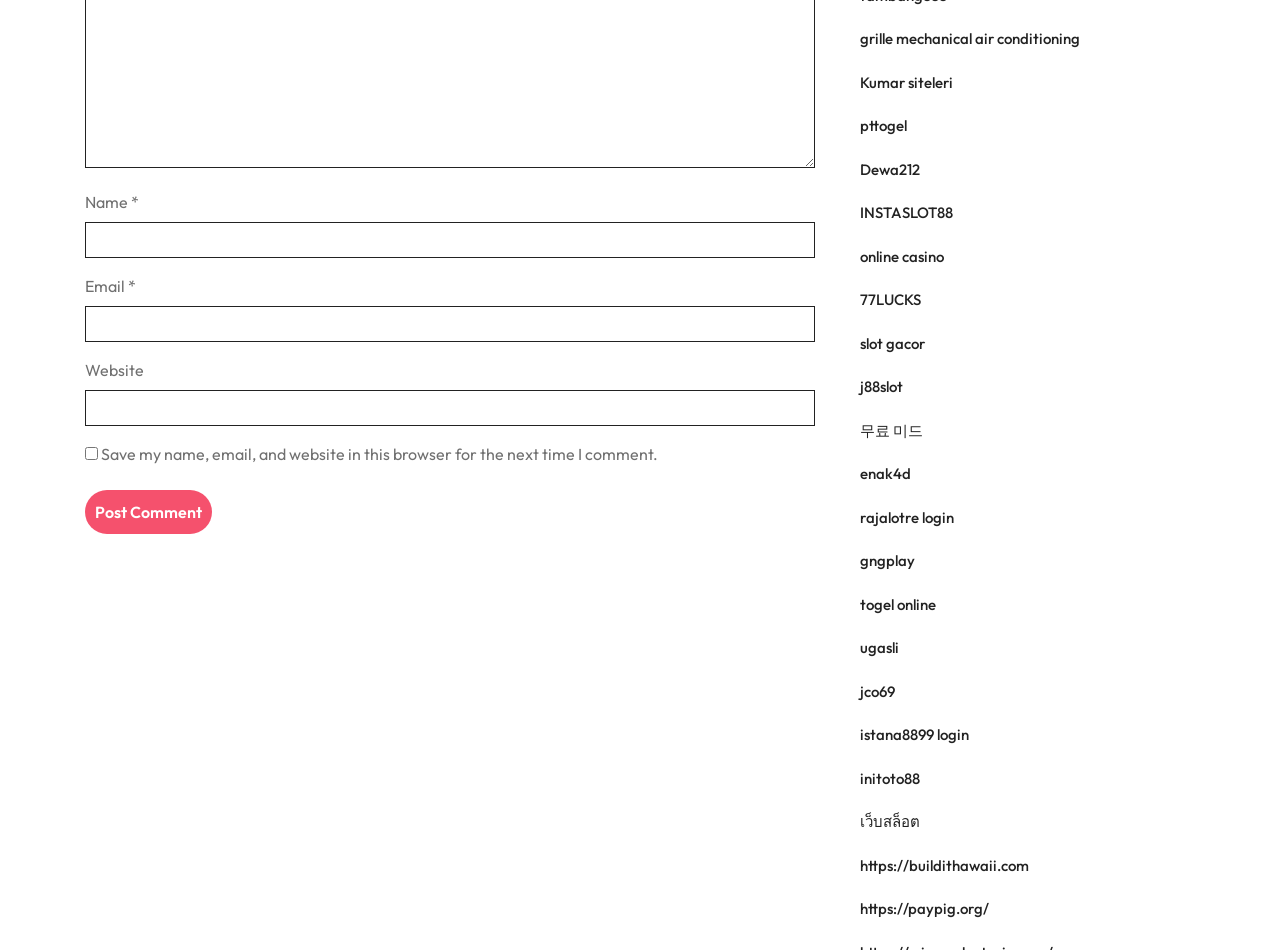Locate the bounding box coordinates of the clickable area needed to fulfill the instruction: "Enter your name".

[0.066, 0.233, 0.637, 0.271]